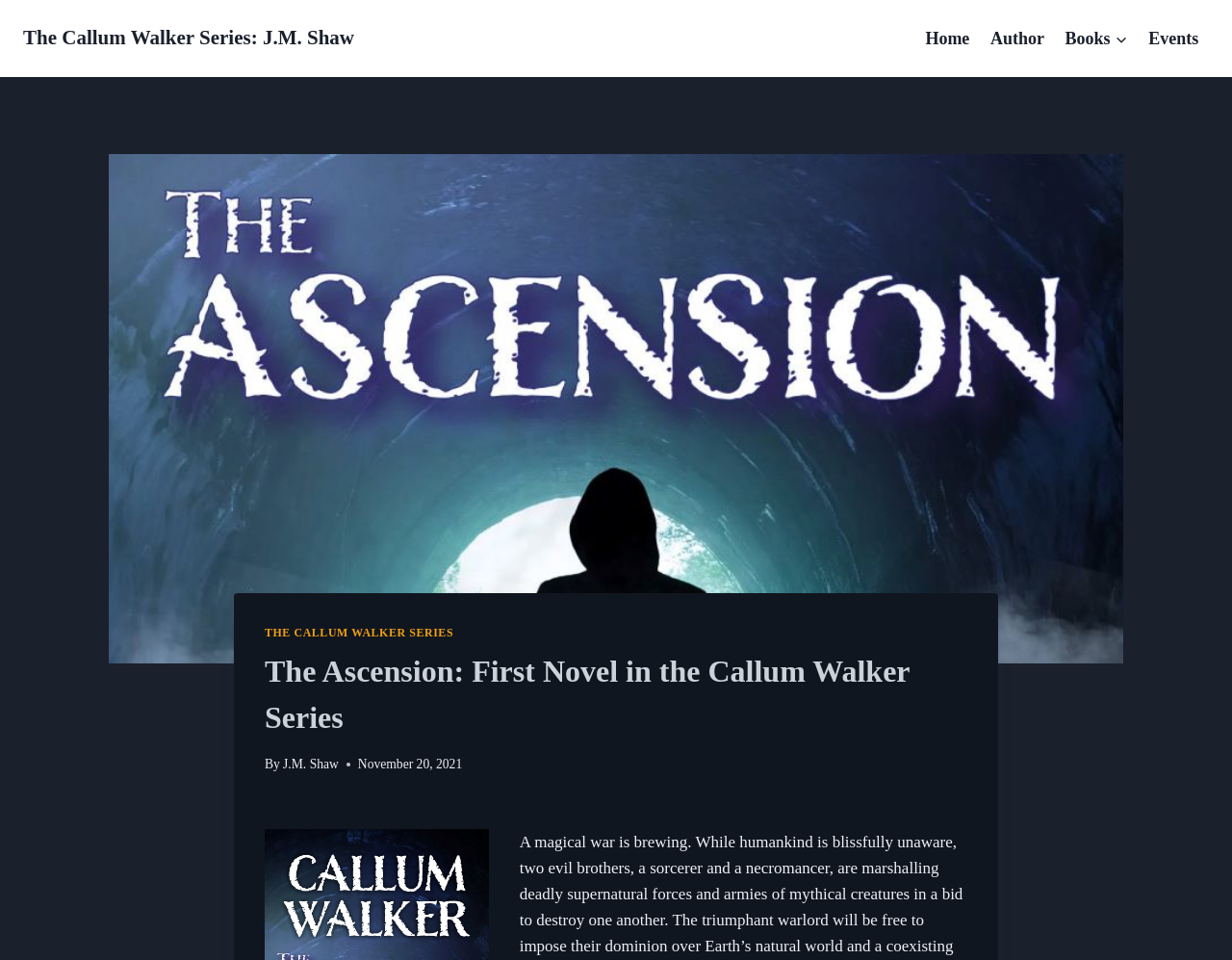Offer a detailed account of what is visible on the webpage.

The webpage is about a novel, "The Ascension: First Novel in the Callum Walker Series" by J.M. Shaw. At the top left, there is a link to "The Callum Walker Series: J.M. Shaw". On the top right, there is a primary navigation menu with five links: "Home", "Author", "Books", "Child menu of Books", and "Events". 

Below the navigation menu, there is a large image of the book cover, "The Ascension", which takes up most of the page. On top of the image, there is a header section with a link to "THE CALLUM WALKER SERIES", a heading that repeats the title of the novel, and the author's name, "J.M. Shaw", with a "By" label next to it. The publication date, "November 20, 2021", is also displayed in this section.